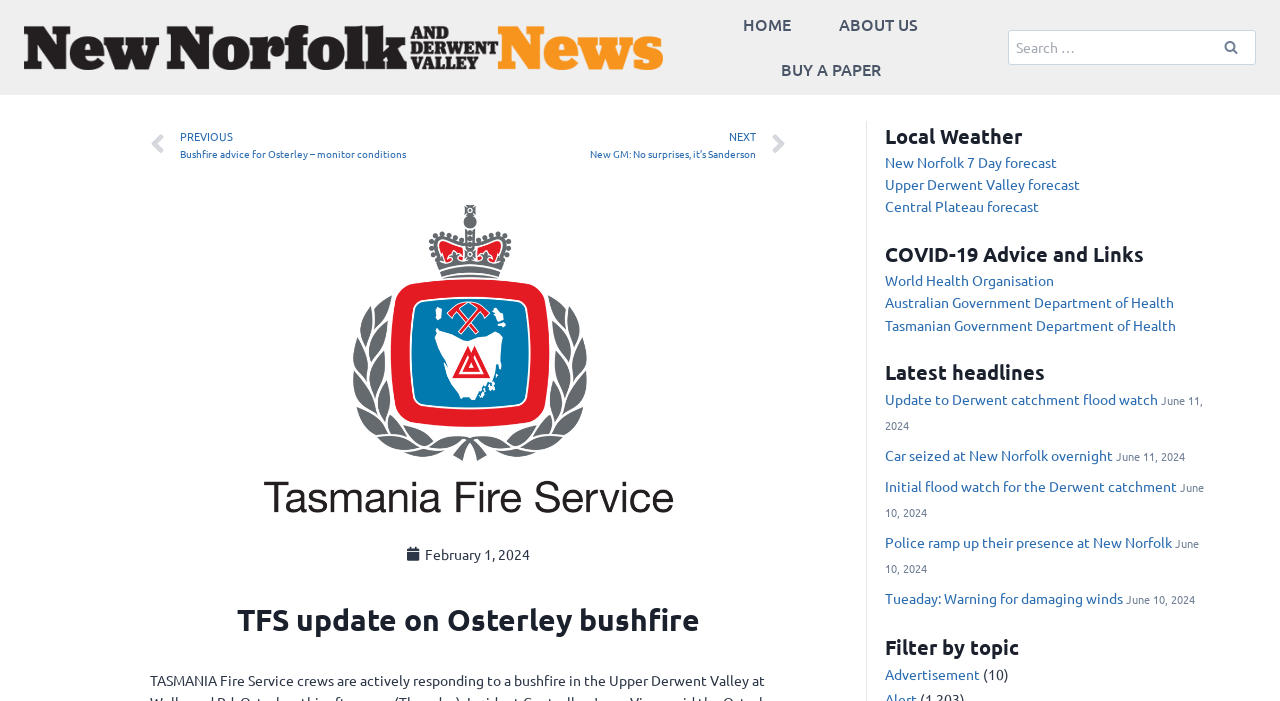What is the current date?
Look at the image and respond with a single word or a short phrase.

February 1, 2024